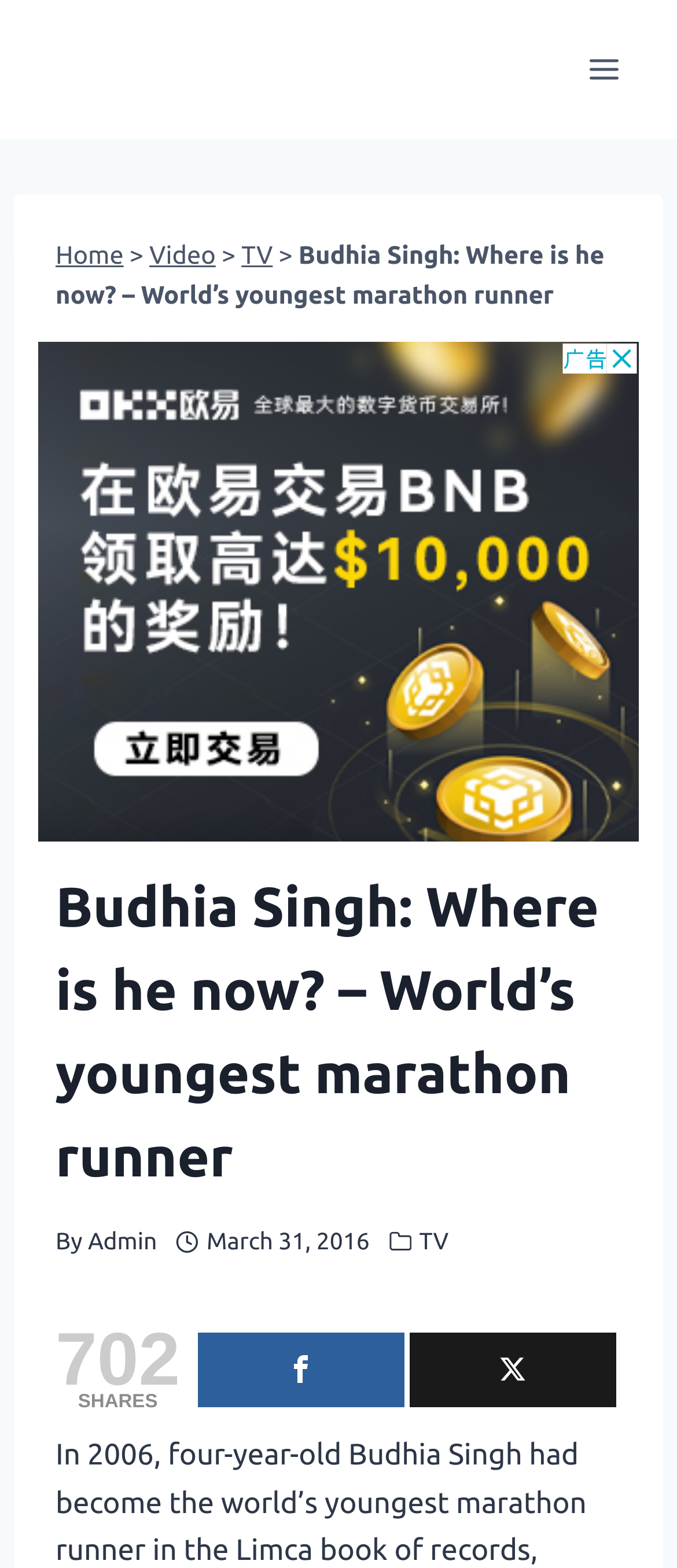What is the title or heading displayed on the webpage?

Budhia Singh: Where is he now? – World’s youngest marathon runner